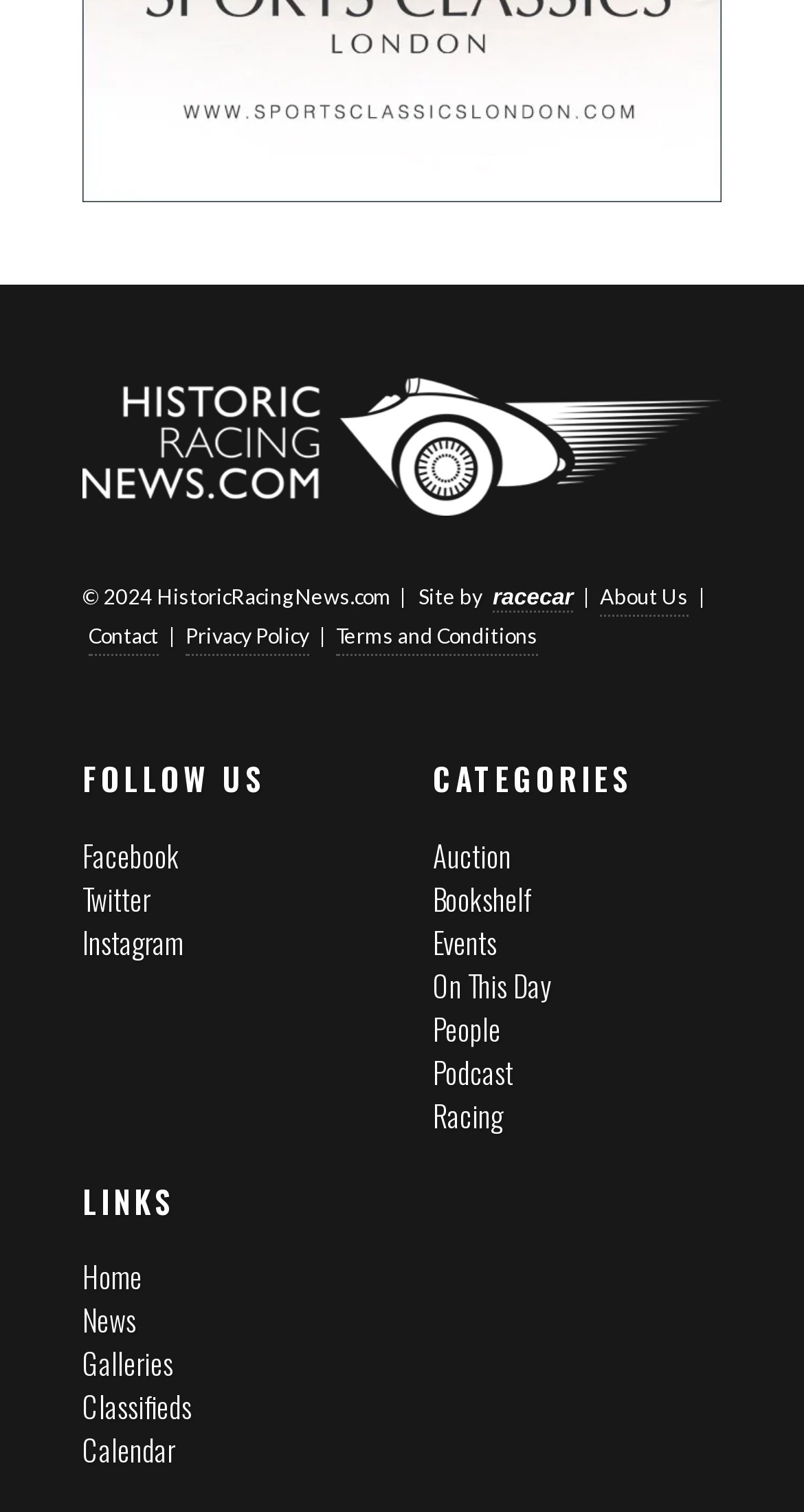Determine the bounding box coordinates of the clickable region to follow the instruction: "Explore Racing news".

[0.538, 0.723, 0.626, 0.752]